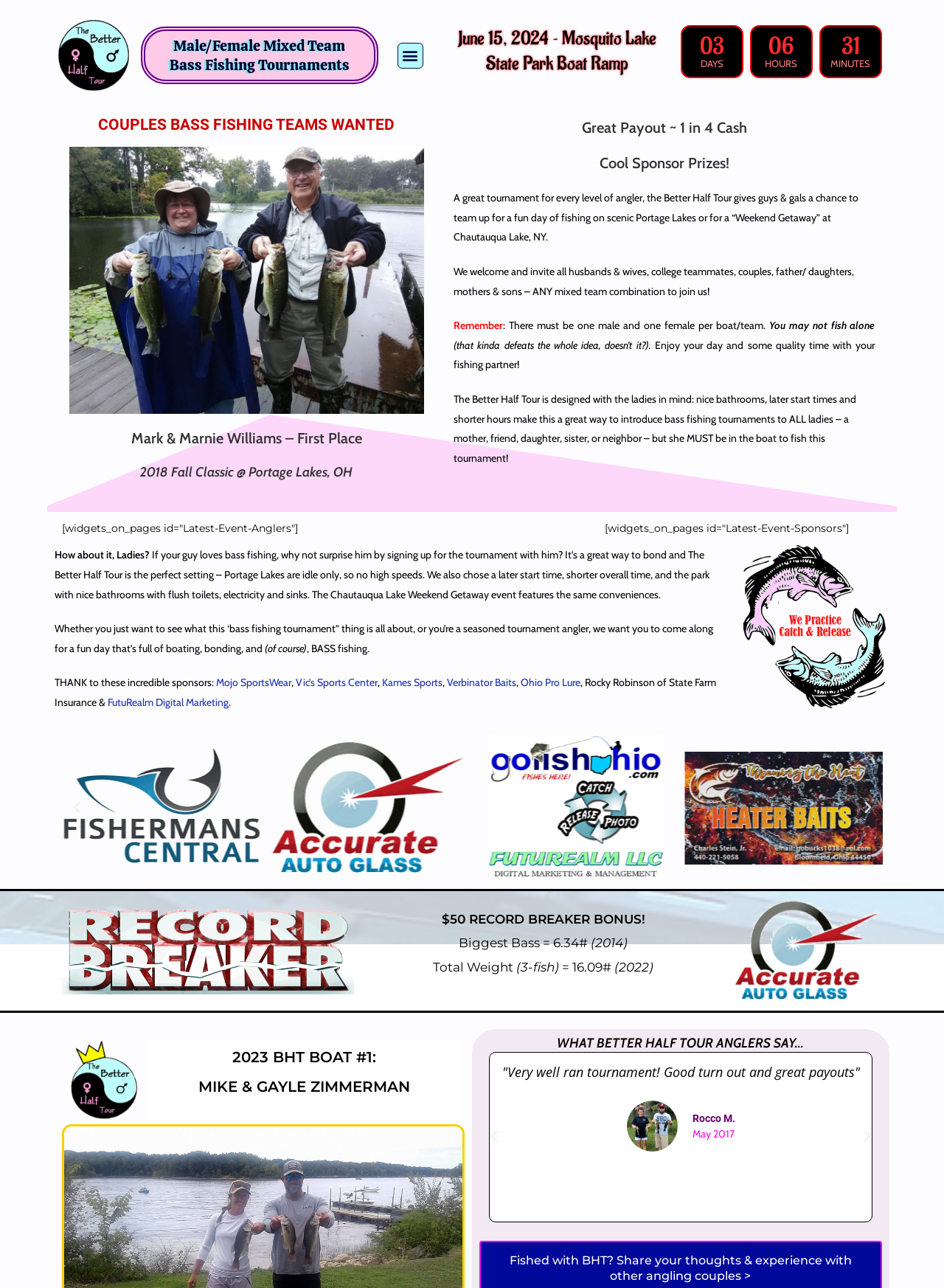Provide the bounding box coordinates of the area you need to click to execute the following instruction: "Click the 'Menu Toggle' button".

[0.421, 0.033, 0.448, 0.053]